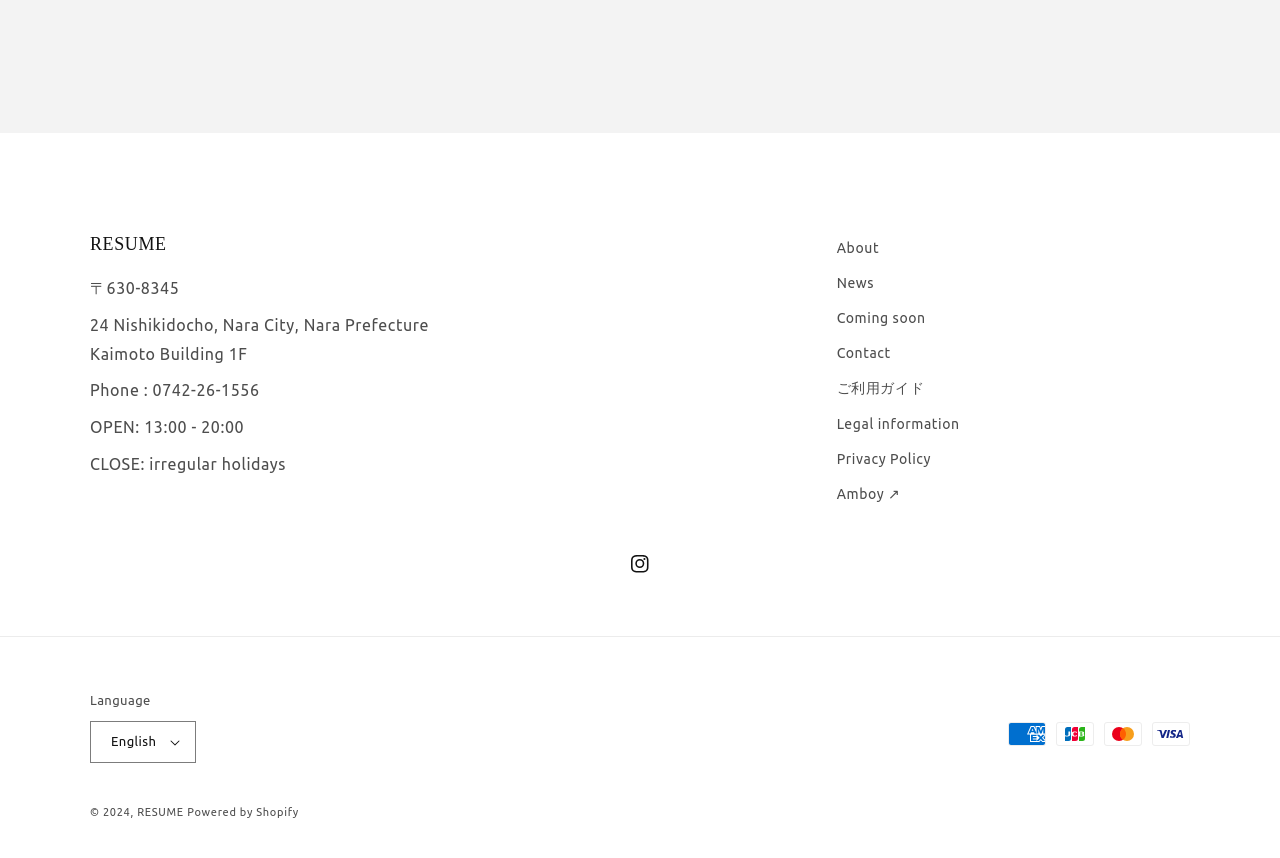Refer to the image and offer a detailed explanation in response to the question: What is the copyright year of the webpage?

I found the copyright year by looking at the StaticText element with the OCR text '© 2024,' which is located at the bottom of the webpage.